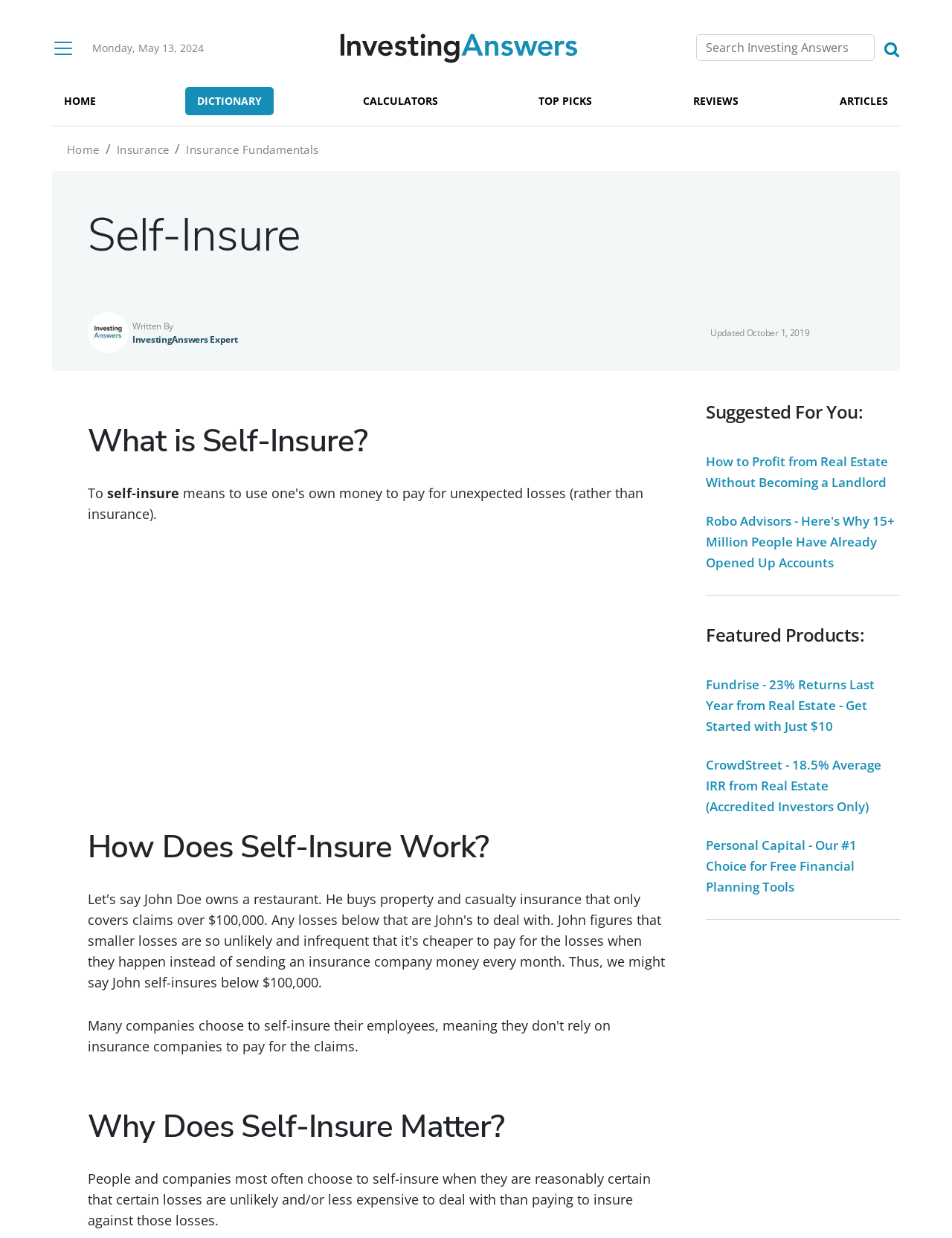Locate the bounding box coordinates of the clickable area needed to fulfill the instruction: "Search Investing Answers".

[0.731, 0.028, 0.919, 0.049]